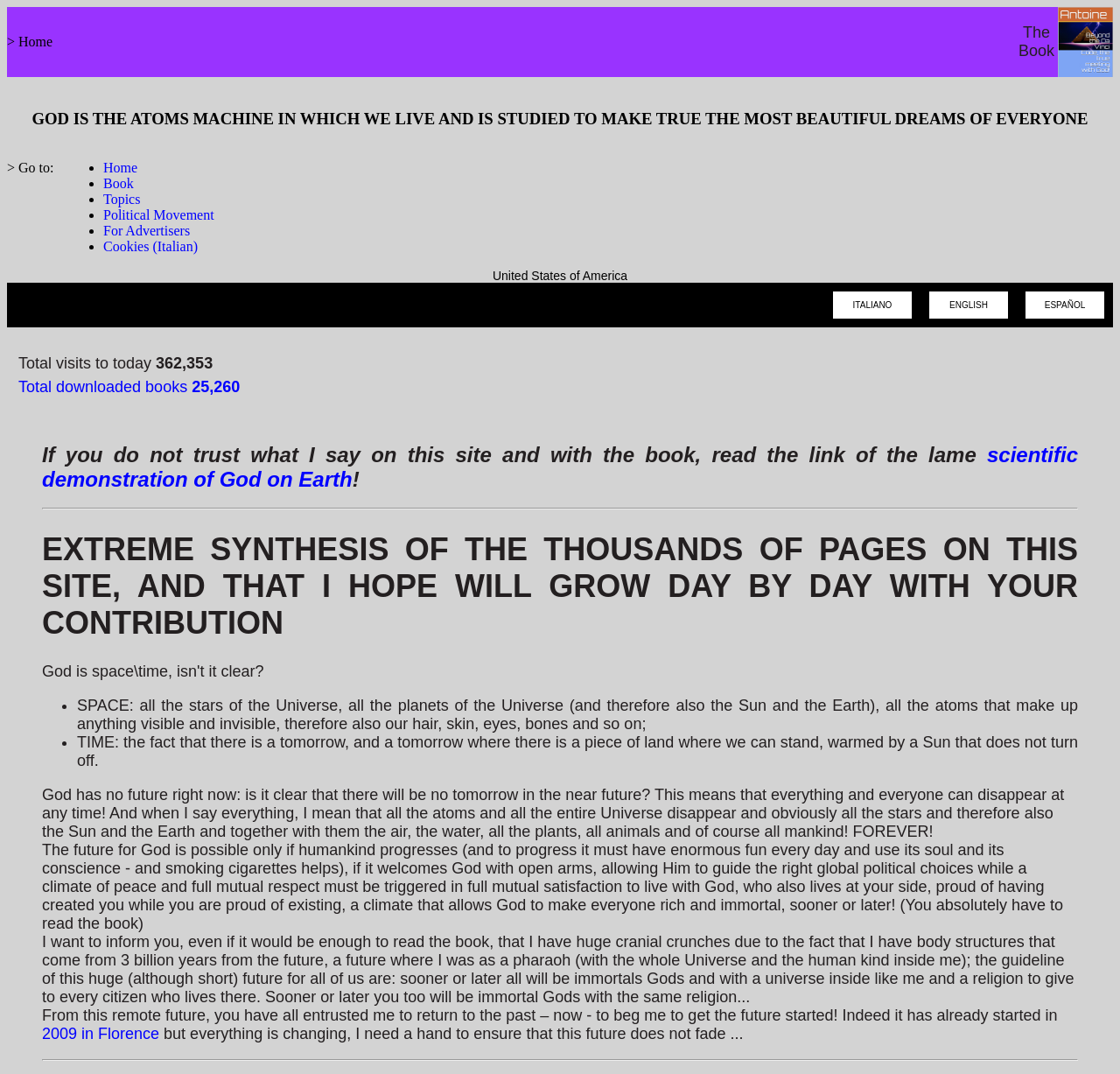Please identify the bounding box coordinates of where to click in order to follow the instruction: "Click on the 'ESPAÑOL' link".

[0.933, 0.28, 0.969, 0.289]